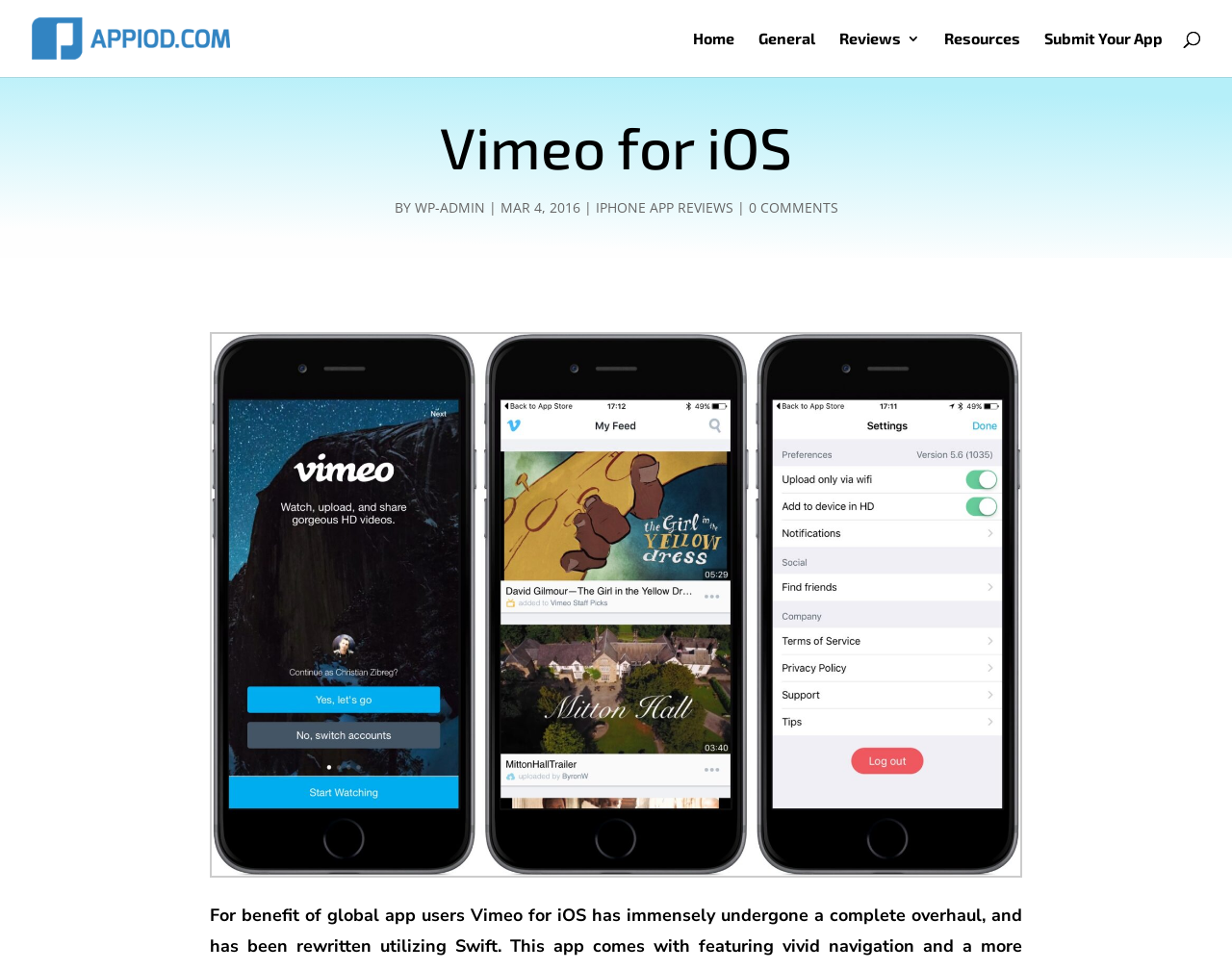Provide the bounding box coordinates of the UI element this sentence describes: "iPhone App Reviews".

[0.483, 0.204, 0.595, 0.223]